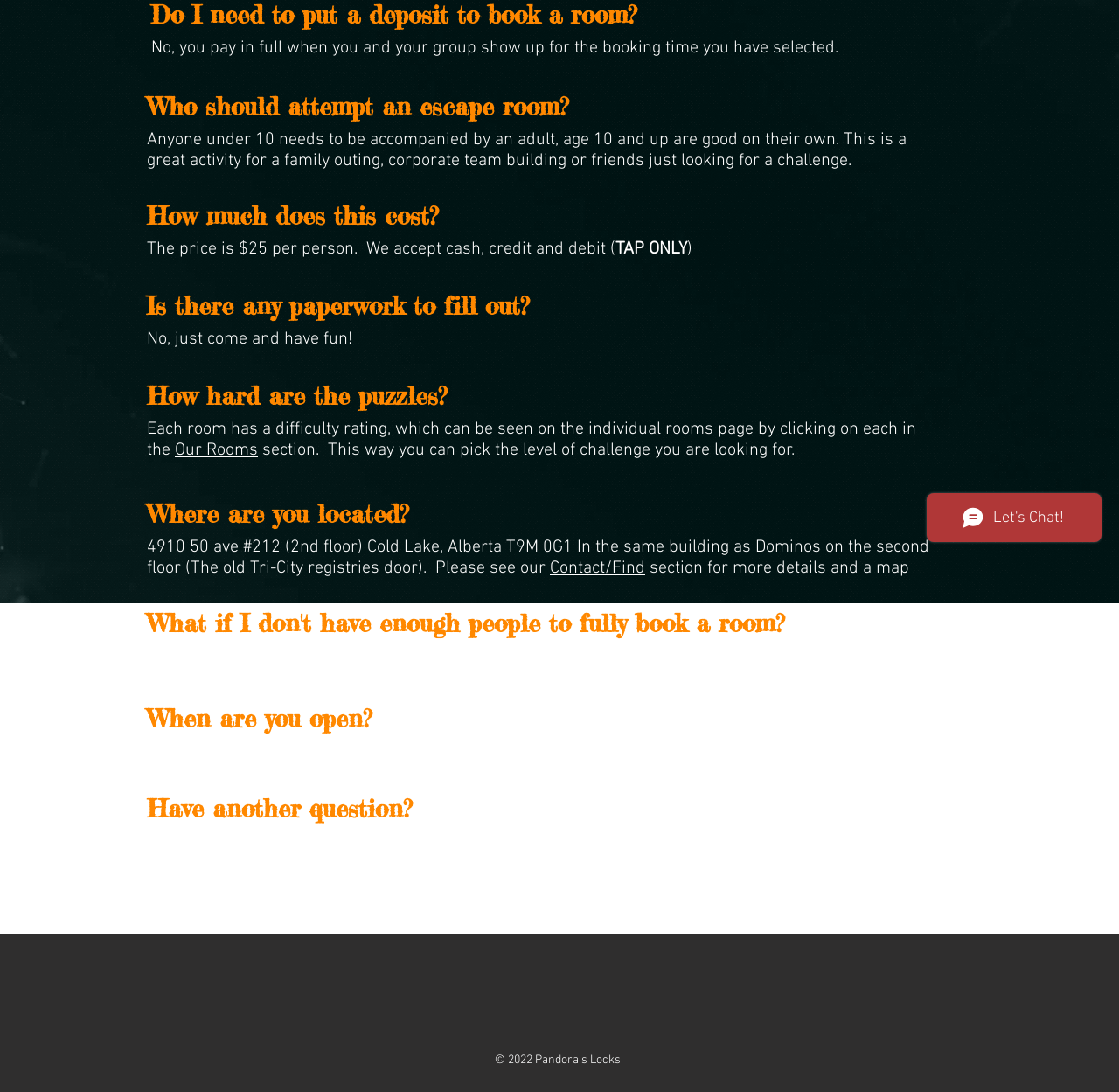Bounding box coordinates should be in the format (top-left x, top-left y, bottom-right x, bottom-right y) and all values should be floating point numbers between 0 and 1. Determine the bounding box coordinate for the UI element described as: aria-label="Facebook Social Icon"

[0.536, 0.909, 0.567, 0.941]